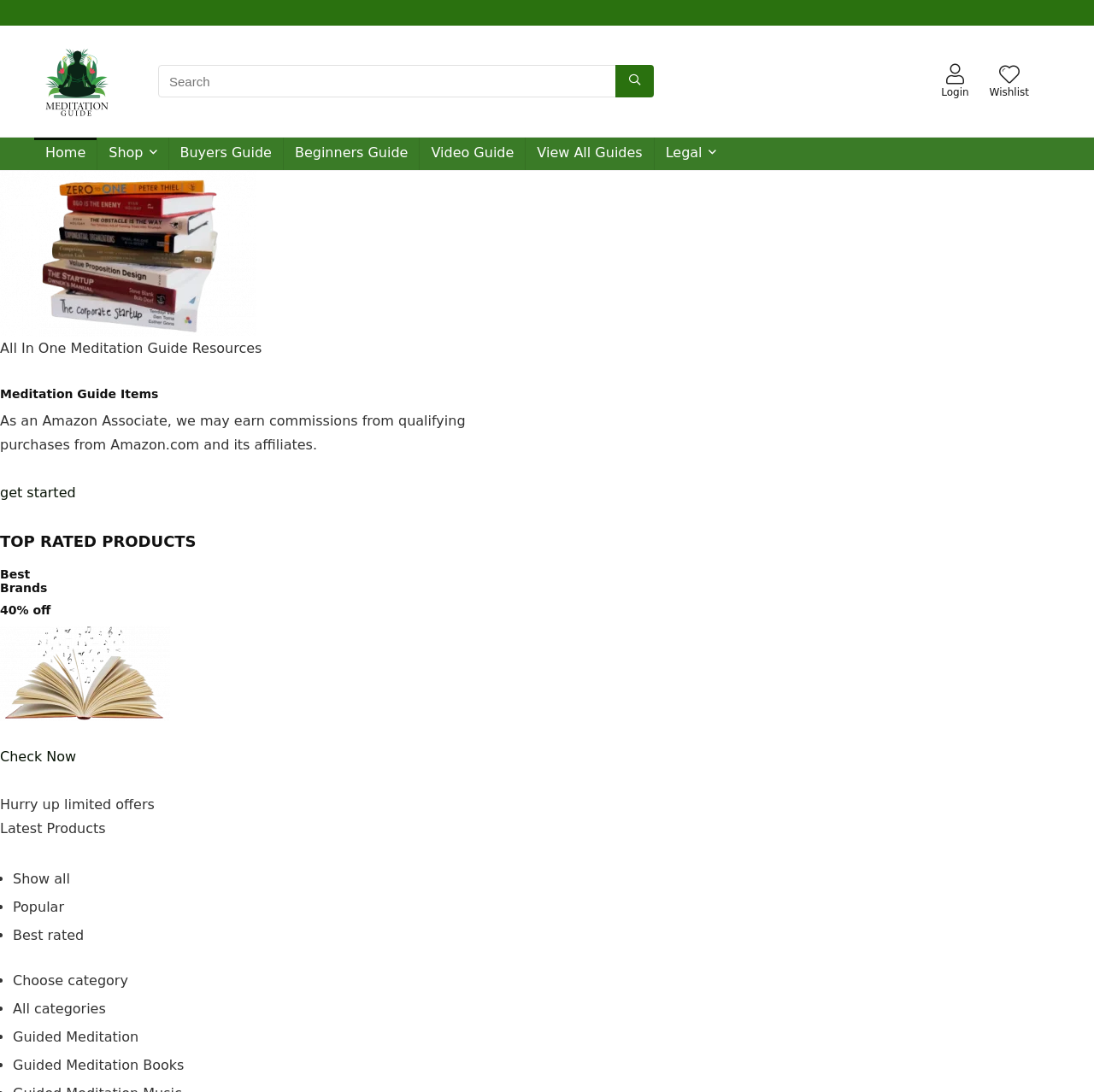Find the bounding box coordinates of the element to click in order to complete this instruction: "Check now for limited offers". The bounding box coordinates must be four float numbers between 0 and 1, denoted as [left, top, right, bottom].

[0.0, 0.685, 0.07, 0.7]